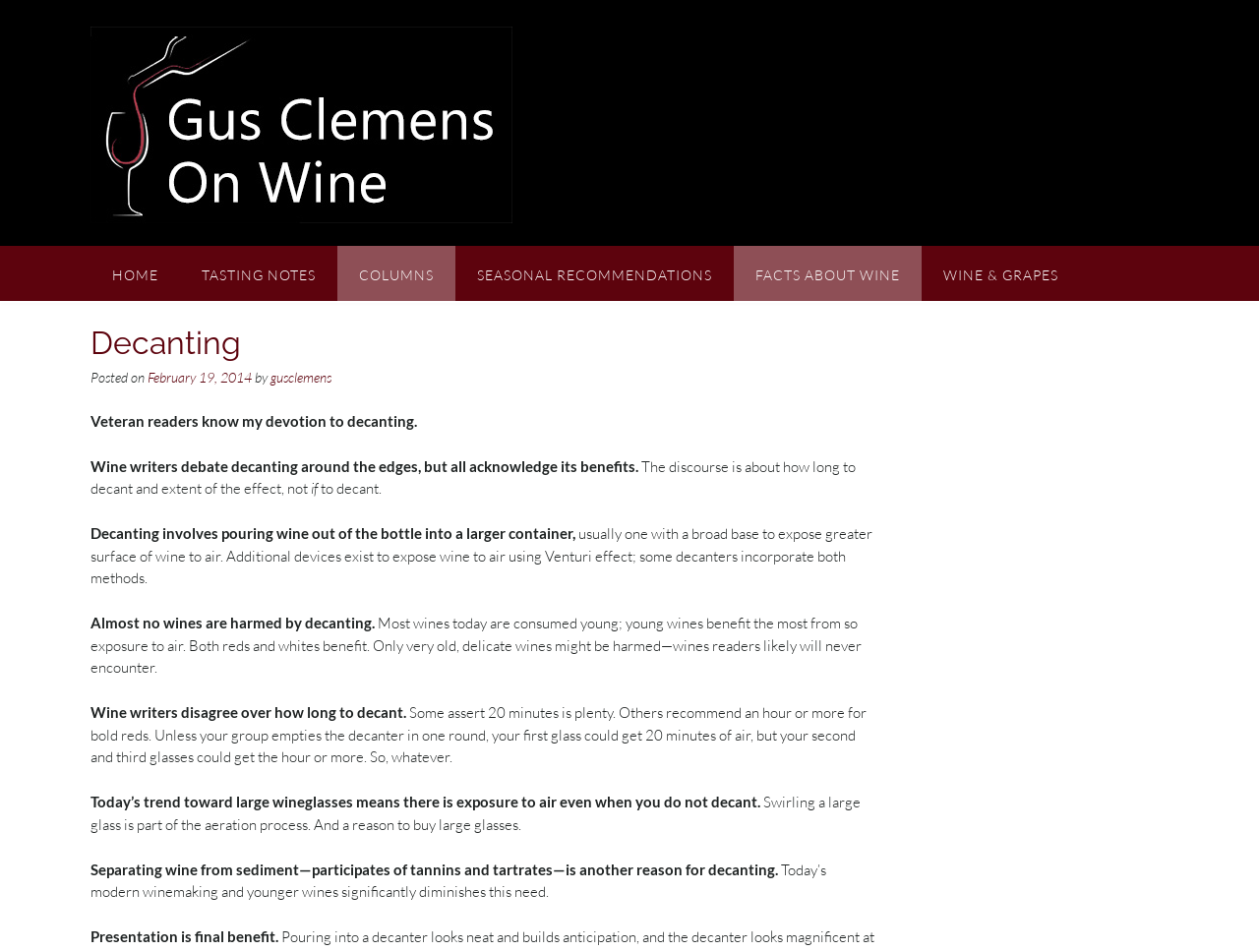Create an in-depth description of the webpage, covering main sections.

The webpage is about decanting wine, written by Gus Clemens. At the top, there is a logo or image of "Gus Clemens on Wine" with a link to the homepage. Below the logo, there is a navigation menu with links to "HOME", "TASTING NOTES", "COLUMNS", "SEASONAL RECOMMENDATIONS", "FACTS ABOUT WINE", and "WINE & GRAPES".

The main content of the webpage is an article about decanting wine. The article title "Decanting" is prominently displayed, followed by the date "February 19, 2014" and the author's name "gusclemens". The article discusses the benefits of decanting wine, including exposing the wine to air, separating wine from sediment, and presentation. The author mentions that almost all wines benefit from decanting, except for very old and delicate wines. The article also touches on the debate among wine writers about how long to decant wine.

The article is divided into several paragraphs, each discussing a different aspect of decanting wine. The text is written in a conversational tone, with the author sharing their expertise and opinions on the topic. There are no images or other multimedia elements in the article, just plain text.